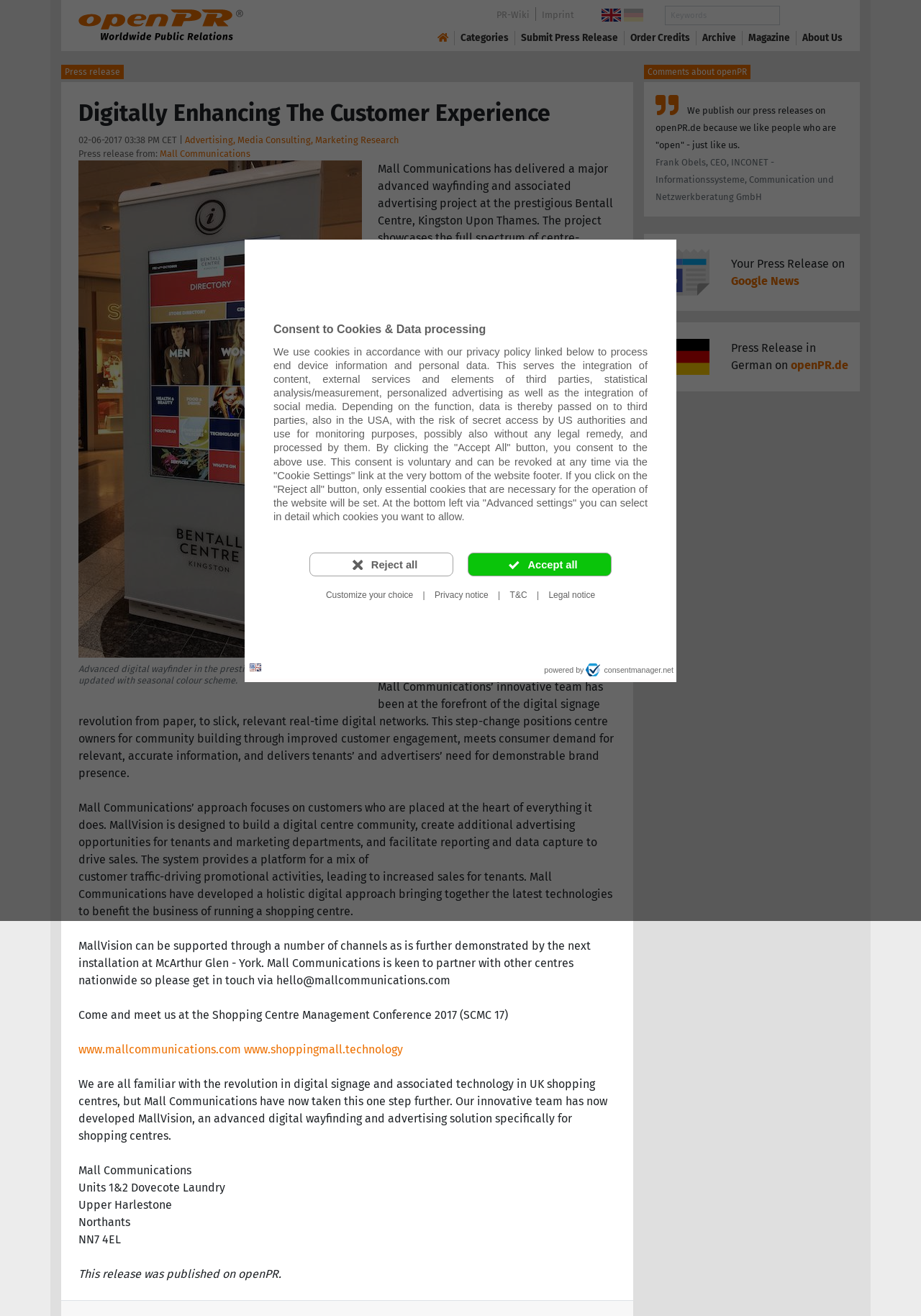Locate the bounding box coordinates of the element's region that should be clicked to carry out the following instruction: "Check the 'About Us' section". The coordinates need to be four float numbers between 0 and 1, i.e., [left, top, right, bottom].

[0.871, 0.023, 0.915, 0.035]